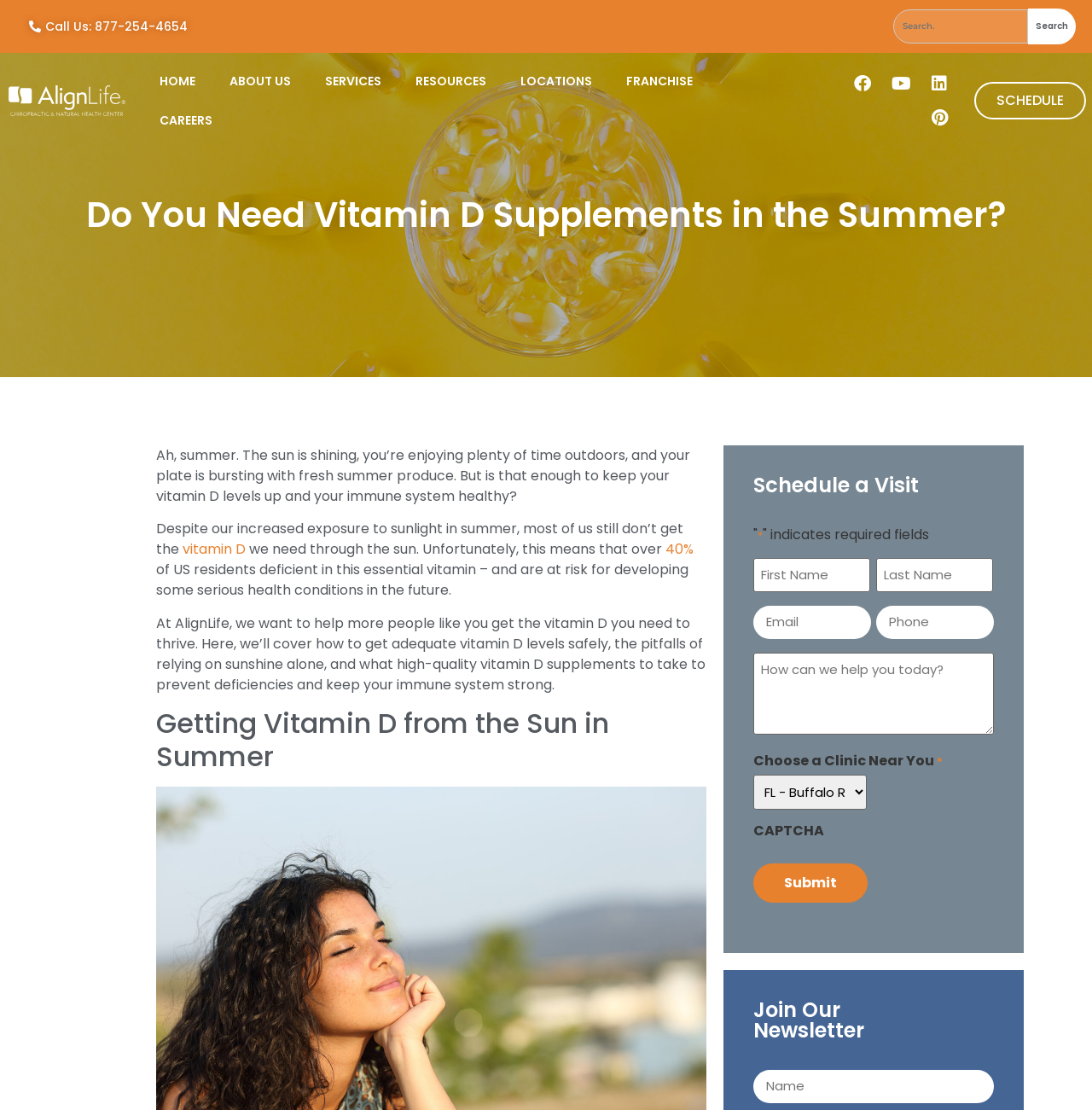How many headings are there on the webpage?
Kindly offer a detailed explanation using the data available in the image.

I scanned the webpage and found three headings: 'Do You Need Vitamin D Supplements in the Summer?', 'Getting Vitamin D from the Sun in Summer', and 'Schedule a Visit'. These headings are likely used to organize the content of the webpage into sections.